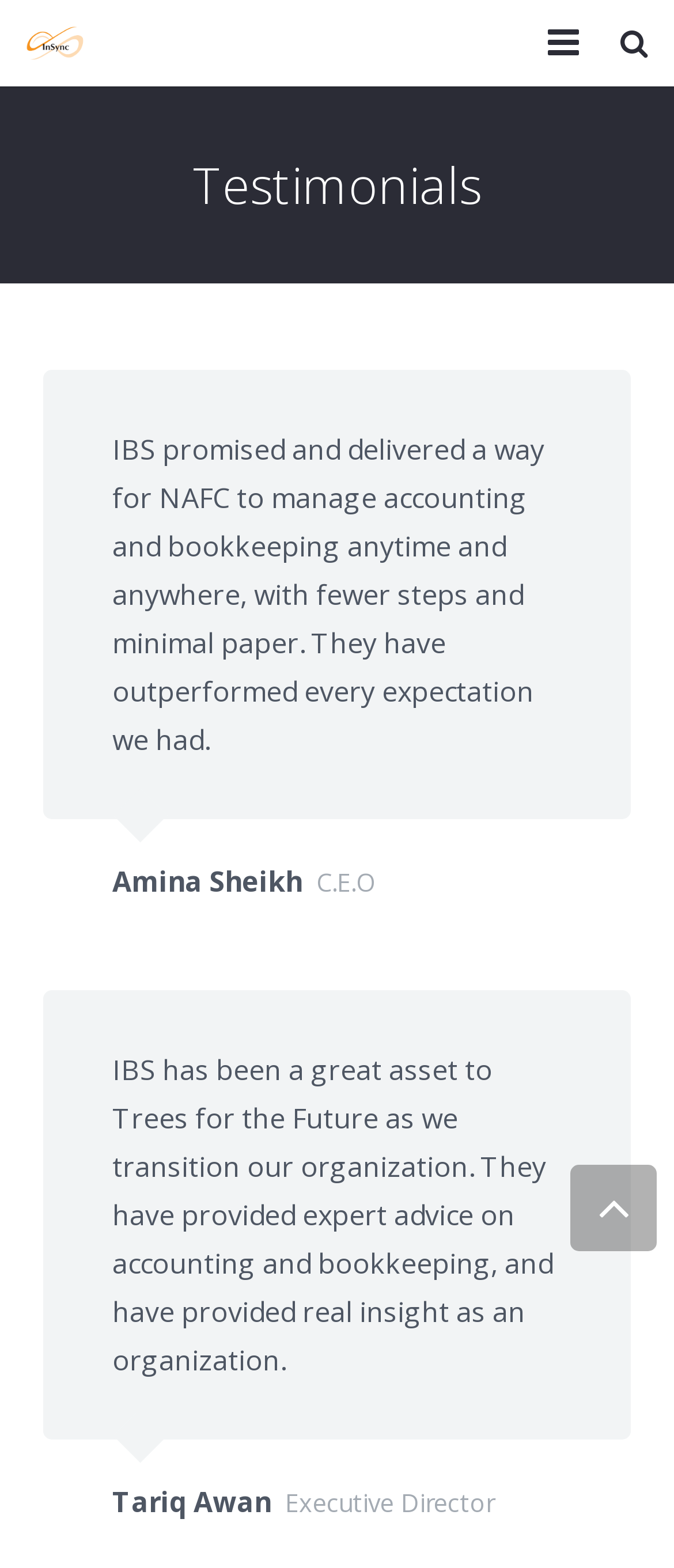Bounding box coordinates must be specified in the format (top-left x, top-left y, bottom-right x, bottom-right y). All values should be floating point numbers between 0 and 1. What are the bounding box coordinates of the UI element described as: Home

[0.013, 0.055, 0.987, 0.106]